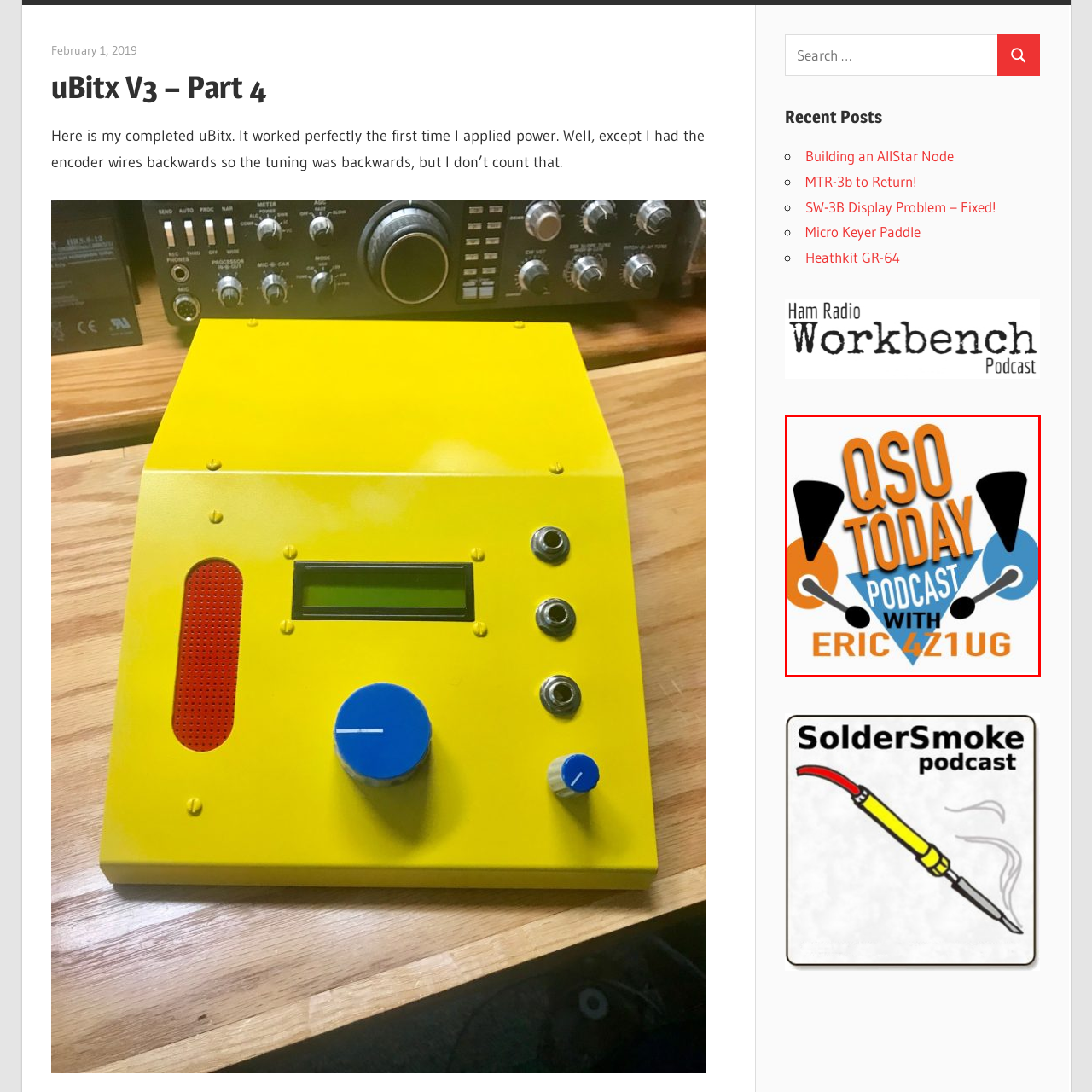Thoroughly describe the content of the image found within the red border.

The image features the logo of the "QSO Today Podcast," created by Eric 4Z1UG. The design includes a vibrant, geometric layout that prominently displays the podcast's name in a bold, stylized font. The logo is framed by contrasting elements, featuring graphic representations of microphones, symbolizing communication and connection in the amateur radio community. The use of colors such as orange, blue, and black adds a dynamic and engaging visual appeal, reflecting the lively discussions and topics covered in the podcast, which focuses on interviews and insights related to amateur radio.